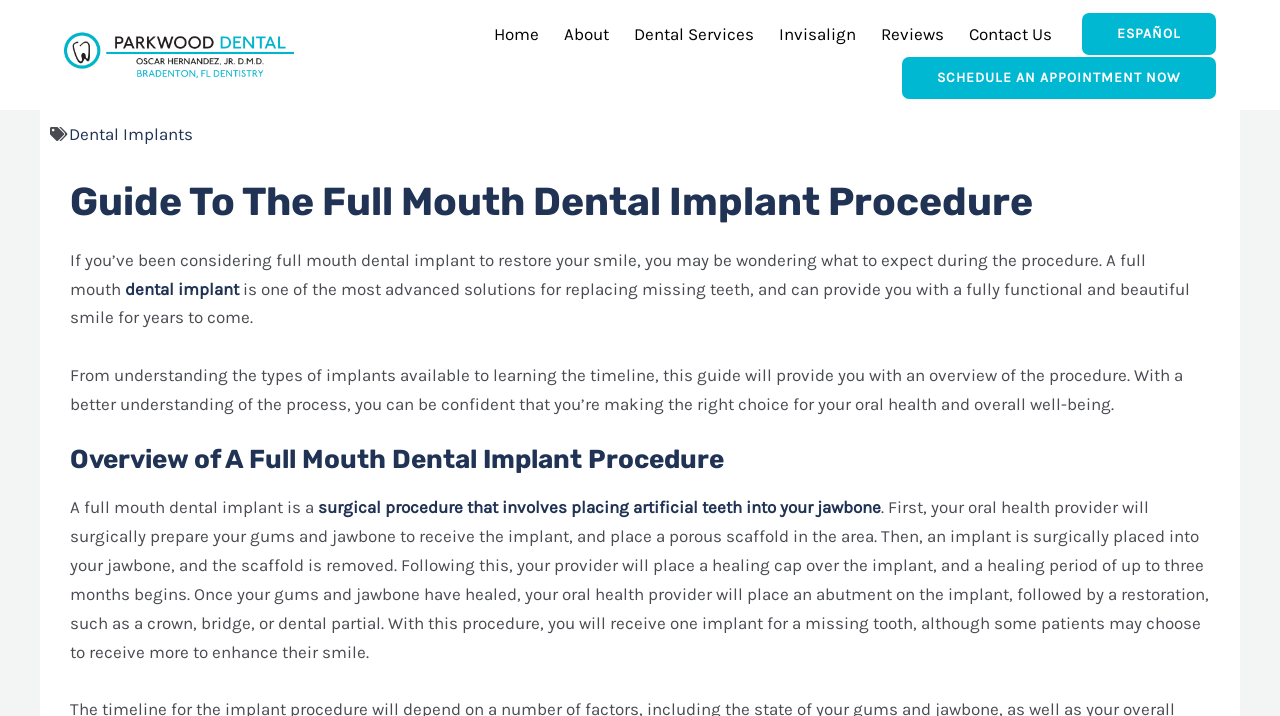Please identify the bounding box coordinates of the clickable area that will fulfill the following instruction: "Click the SCHEDULE AN APPOINTMENT NOW button". The coordinates should be in the format of four float numbers between 0 and 1, i.e., [left, top, right, bottom].

[0.705, 0.08, 0.95, 0.138]